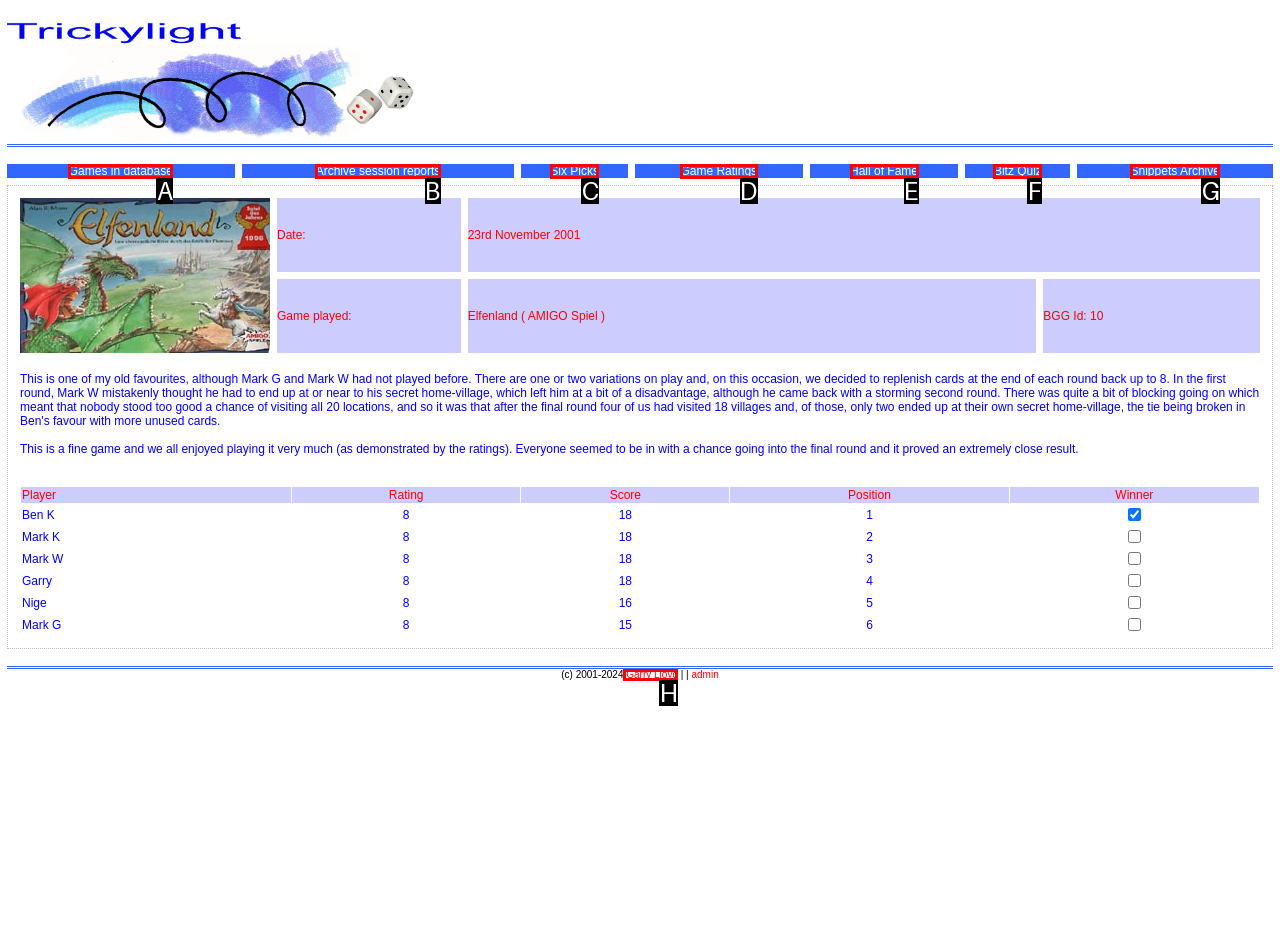Using the description: Hall of Fame, find the HTML element that matches it. Answer with the letter of the chosen option.

E